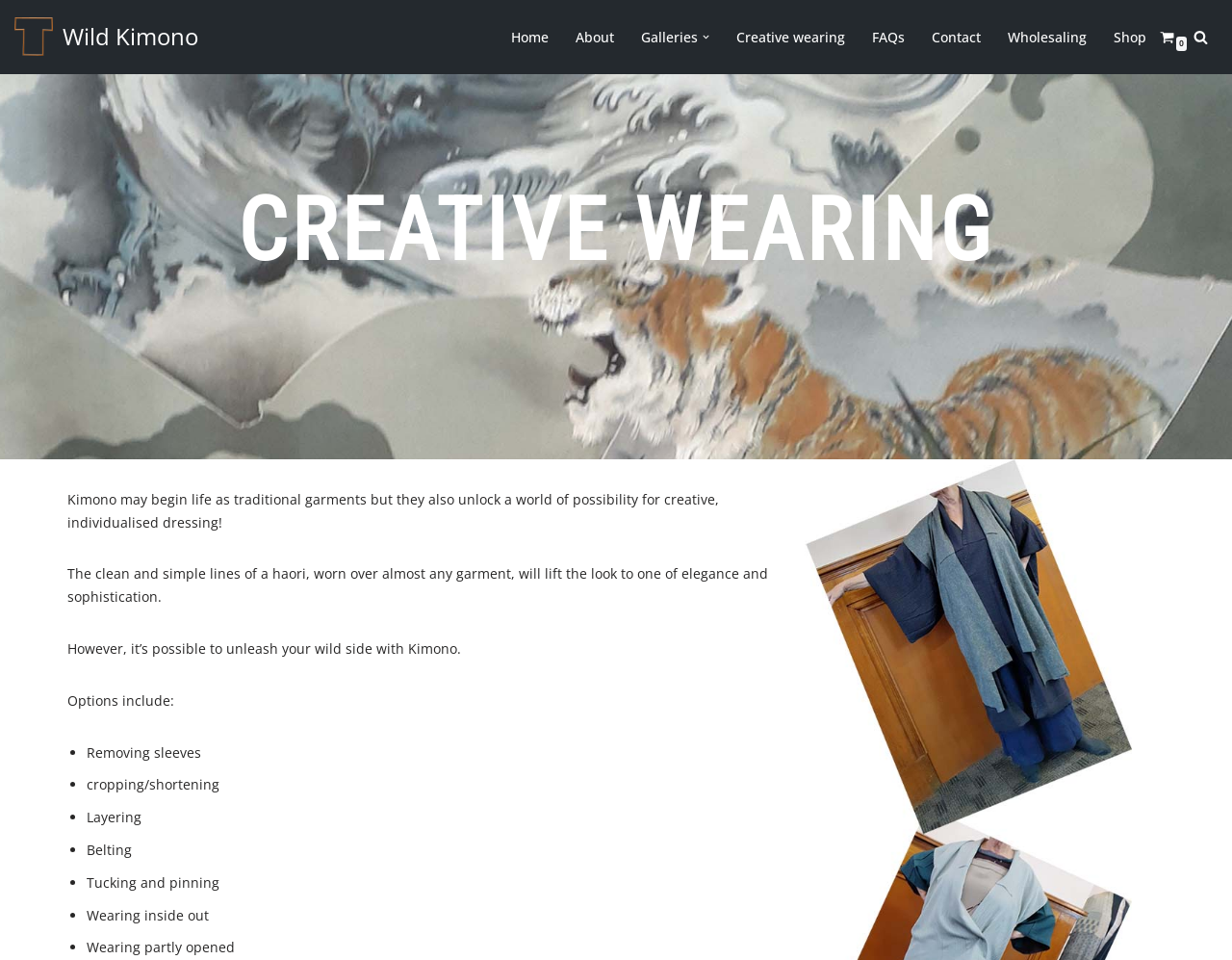Refer to the screenshot and give an in-depth answer to this question: What is the current number of items in the cart?

The link 'Cart 0' suggests that the current number of items in the cart is zero, indicating that the cart is empty.